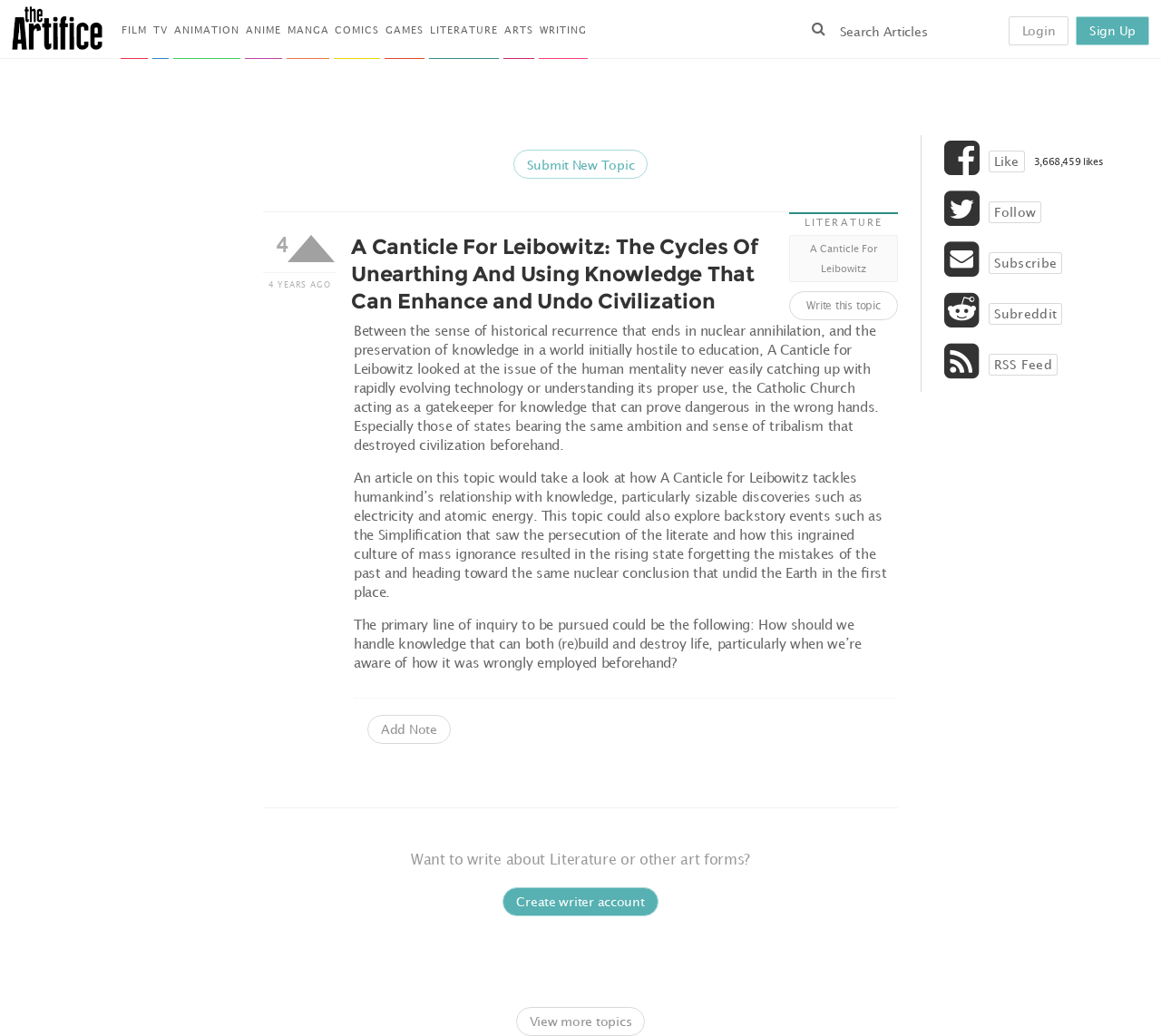Identify the bounding box coordinates of the region I need to click to complete this instruction: "Write about A Canticle For Leibowitz".

[0.68, 0.281, 0.773, 0.309]